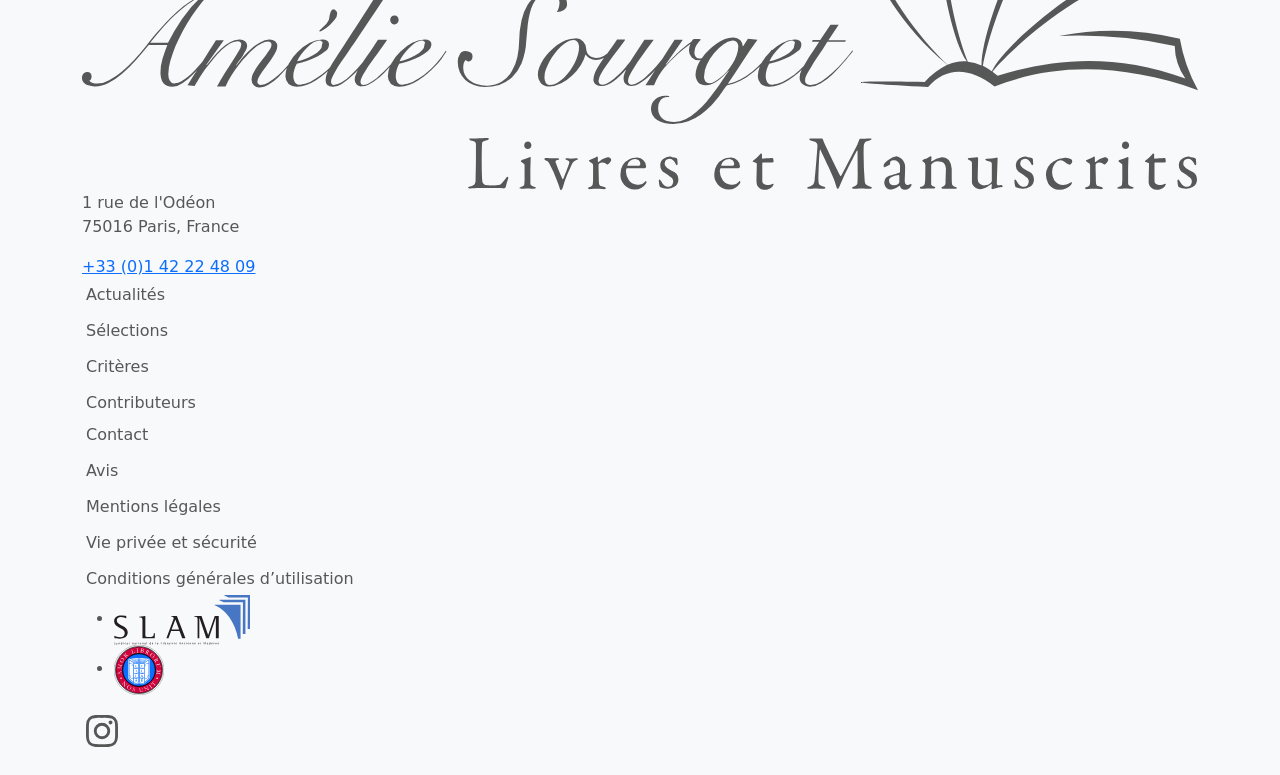Determine the bounding box coordinates of the clickable region to carry out the instruction: "Follow on Instagram".

[0.064, 0.917, 0.936, 0.968]